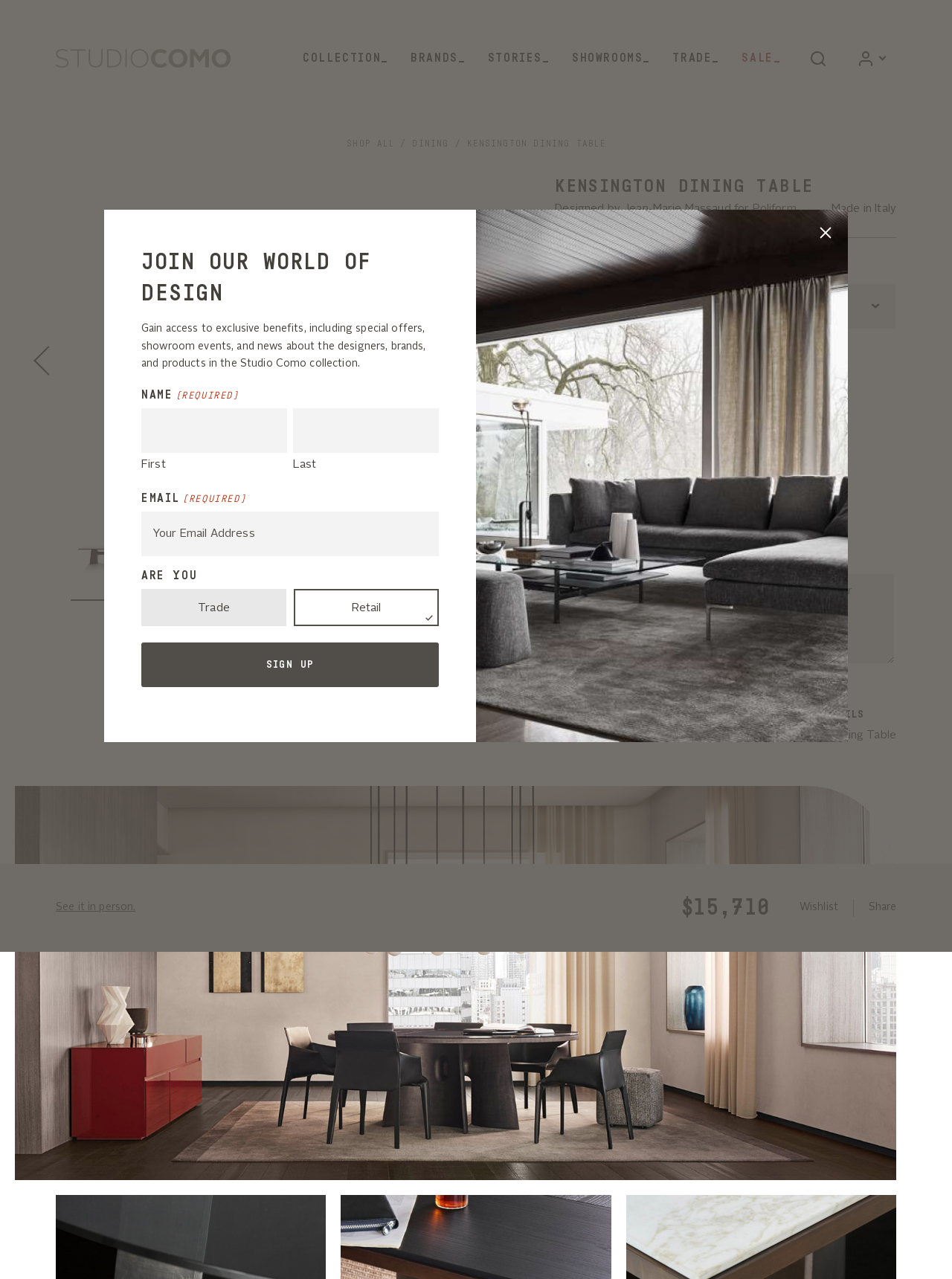What is the name of the dining table?
Use the information from the screenshot to give a comprehensive response to the question.

I found the answer by looking at the heading 'KENSINGTON DINING TABLE' on the webpage, which suggests that 'Kensington' is the name of the dining table.